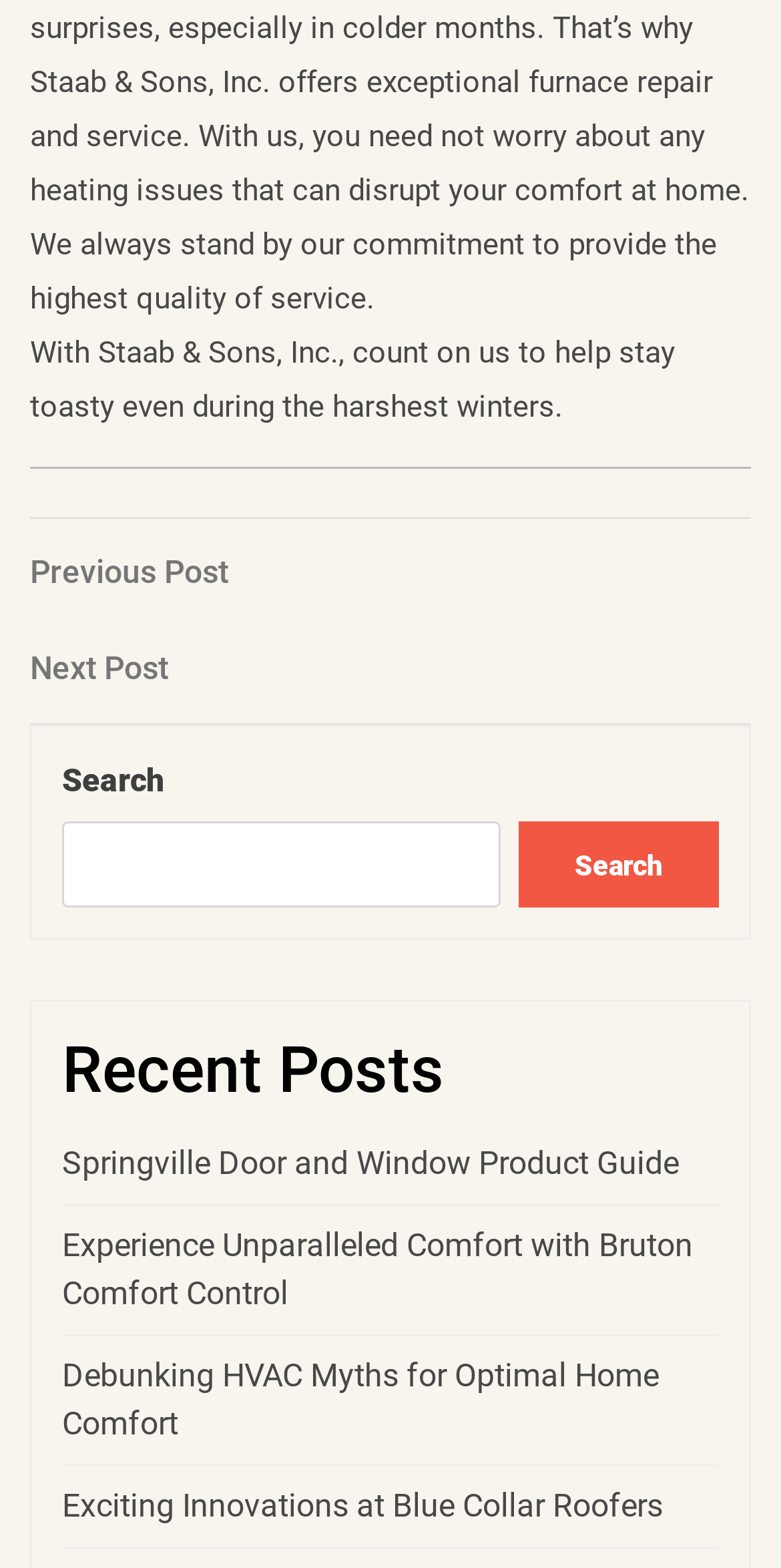Identify the bounding box coordinates for the region to click in order to carry out this instruction: "Go to previous post". Provide the coordinates using four float numbers between 0 and 1, formatted as [left, top, right, bottom].

[0.038, 0.35, 0.962, 0.381]